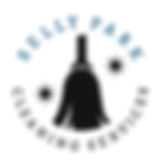Explain what the image portrays in a detailed manner.

The image features a logo for Selly Park Cleaning Services, prominently displaying a stylized bell and broom symbol, conveying the essence of cleaning and service. The logo is encircled by the name "Selly Park Cleaning Services," suggesting a professional and approachable brand image. The design combines elements of cleanliness and reliability, reinforcing the company's commitment to providing high-quality cleaning solutions for homes and businesses in Birmingham. This visual branding emphasizes their expertise and dedication to ensuring customer satisfaction in all their cleaning endeavors.